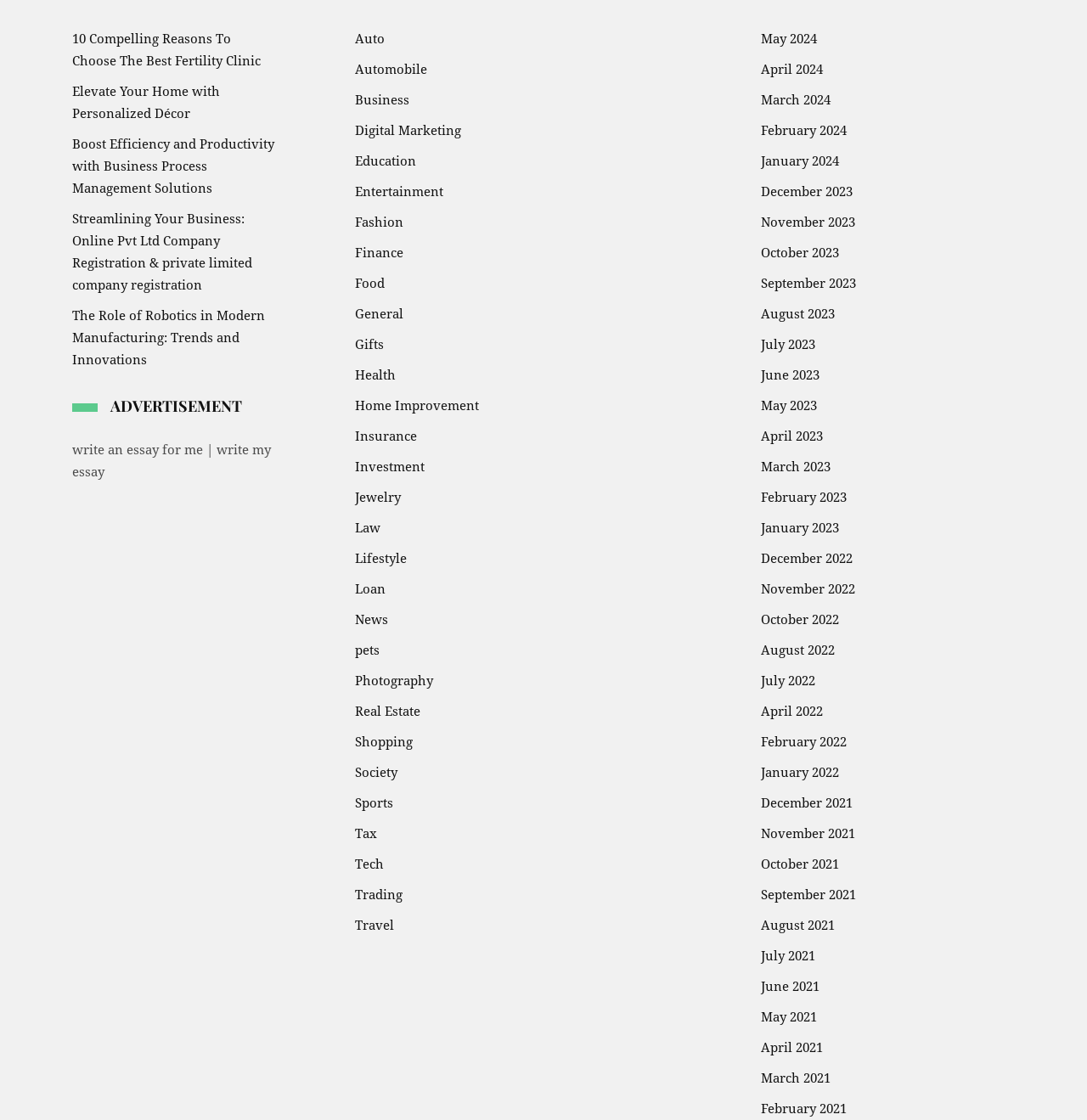How many categories are listed under the 'ADVERTISEMENT' heading? From the image, respond with a single word or brief phrase.

24